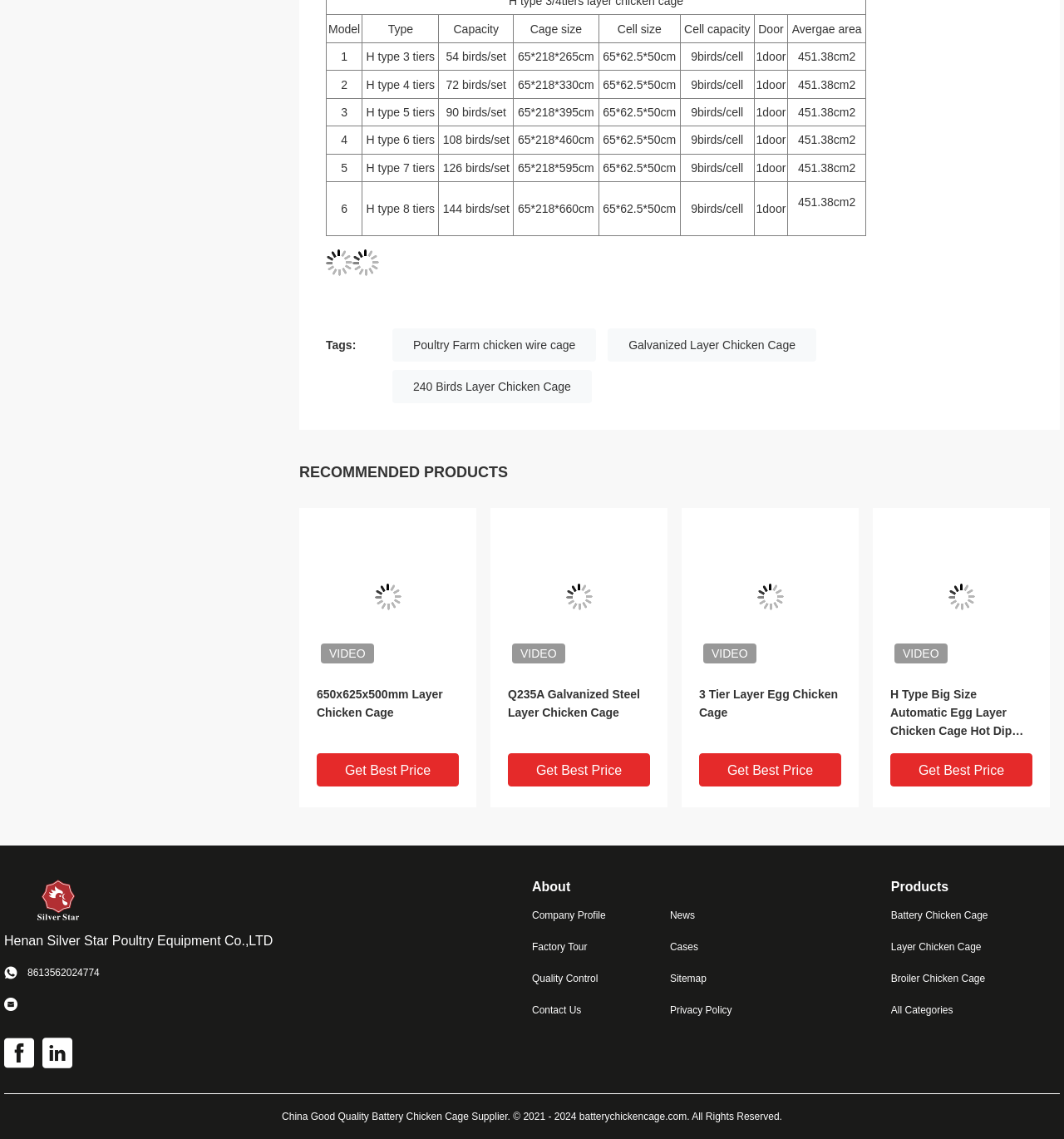What is the average area of the first chicken cage?
Look at the image and answer the question using a single word or phrase.

451.38cm2